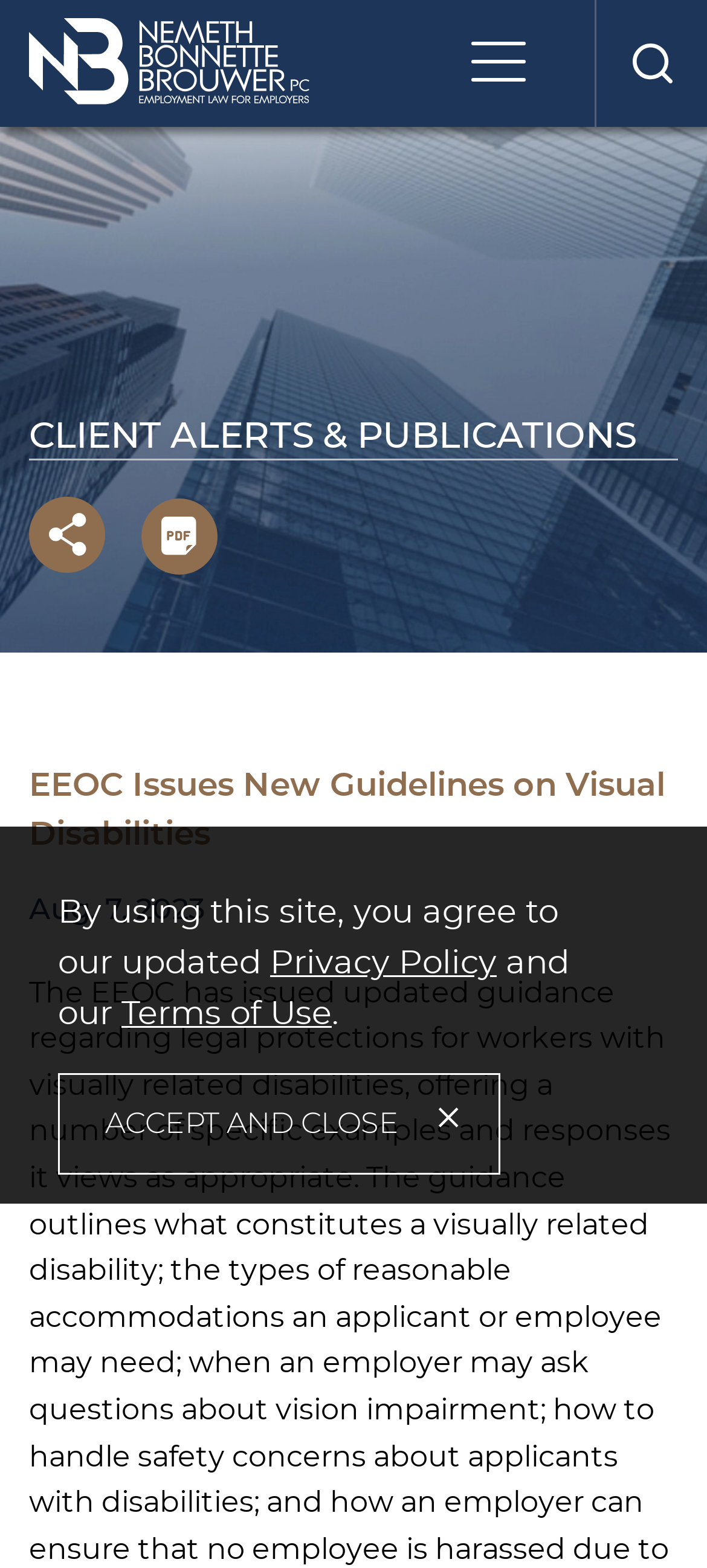Show the bounding box coordinates of the region that should be clicked to follow the instruction: "Share this page."

[0.041, 0.317, 0.149, 0.365]